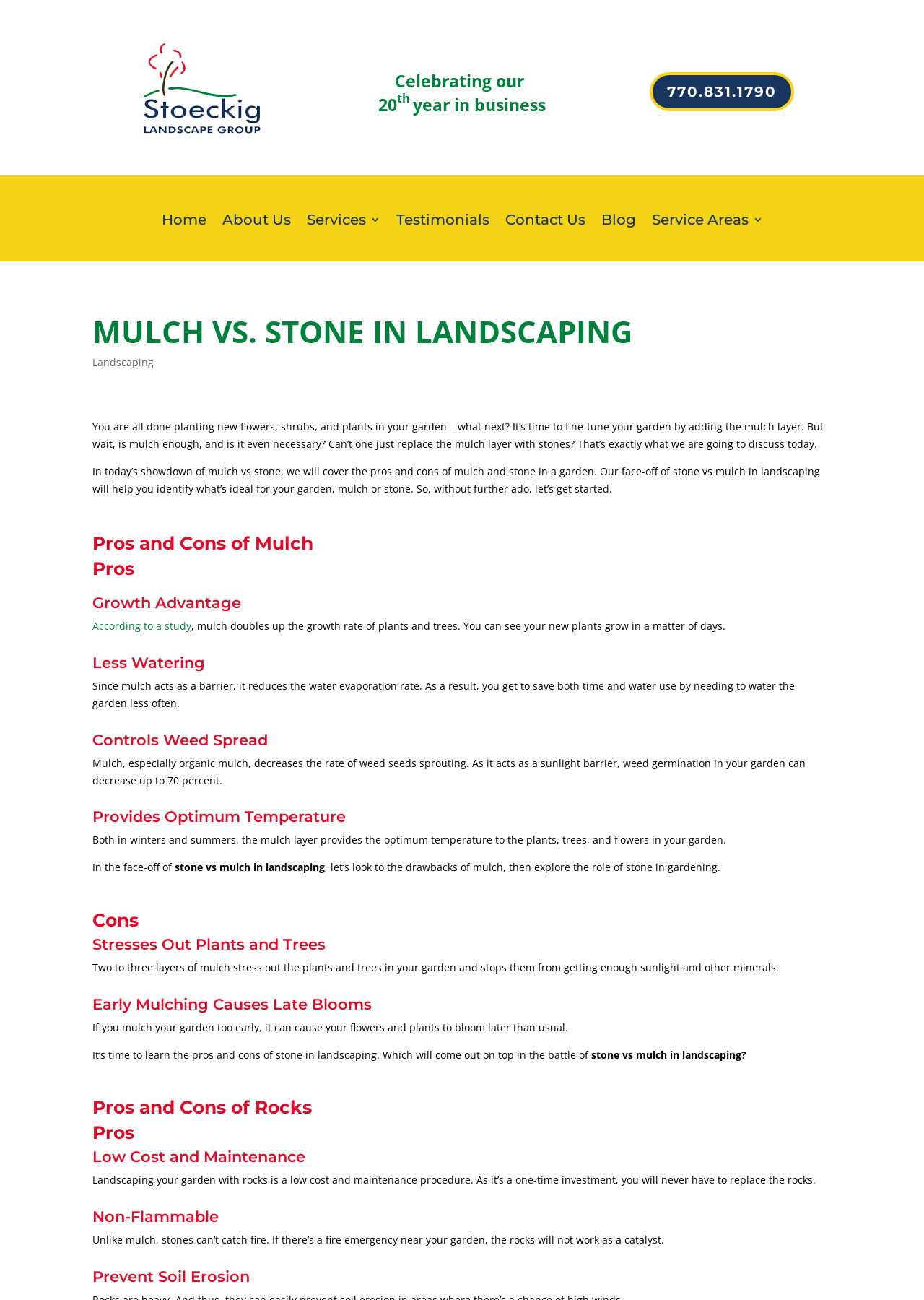Please find the bounding box for the UI element described by: "According to a study".

[0.1, 0.476, 0.207, 0.487]